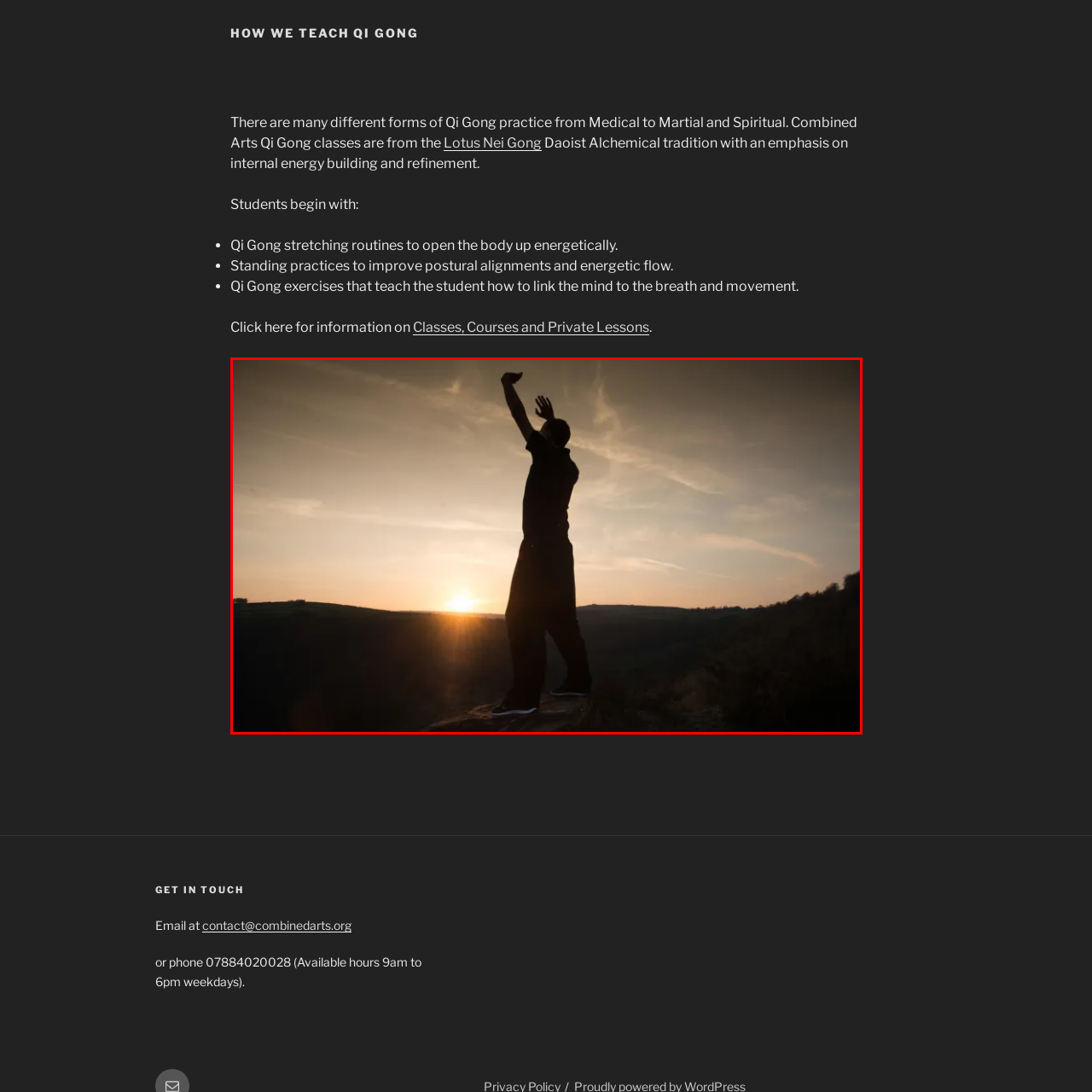Offer a detailed explanation of the image encased within the red boundary.

The image captures a practitioner of Qi Gong gracefully performing a posture against the backdrop of a stunning sunset. The individual, silhouetted against the golden and orange hues of the setting sun, appears to be in a moment of mindfulness, embodying the essence of tranquility and connection with nature. The serene landscape reveals rolling hills that blend into the horizon, enhancing the feeling of peace and harmony. This scene reflects the fundamental principles of Qi Gong, which emphasizes the alignment of body, breath, and mind, and serves as a visual representation of the practice's focus on internal energy and well-being.